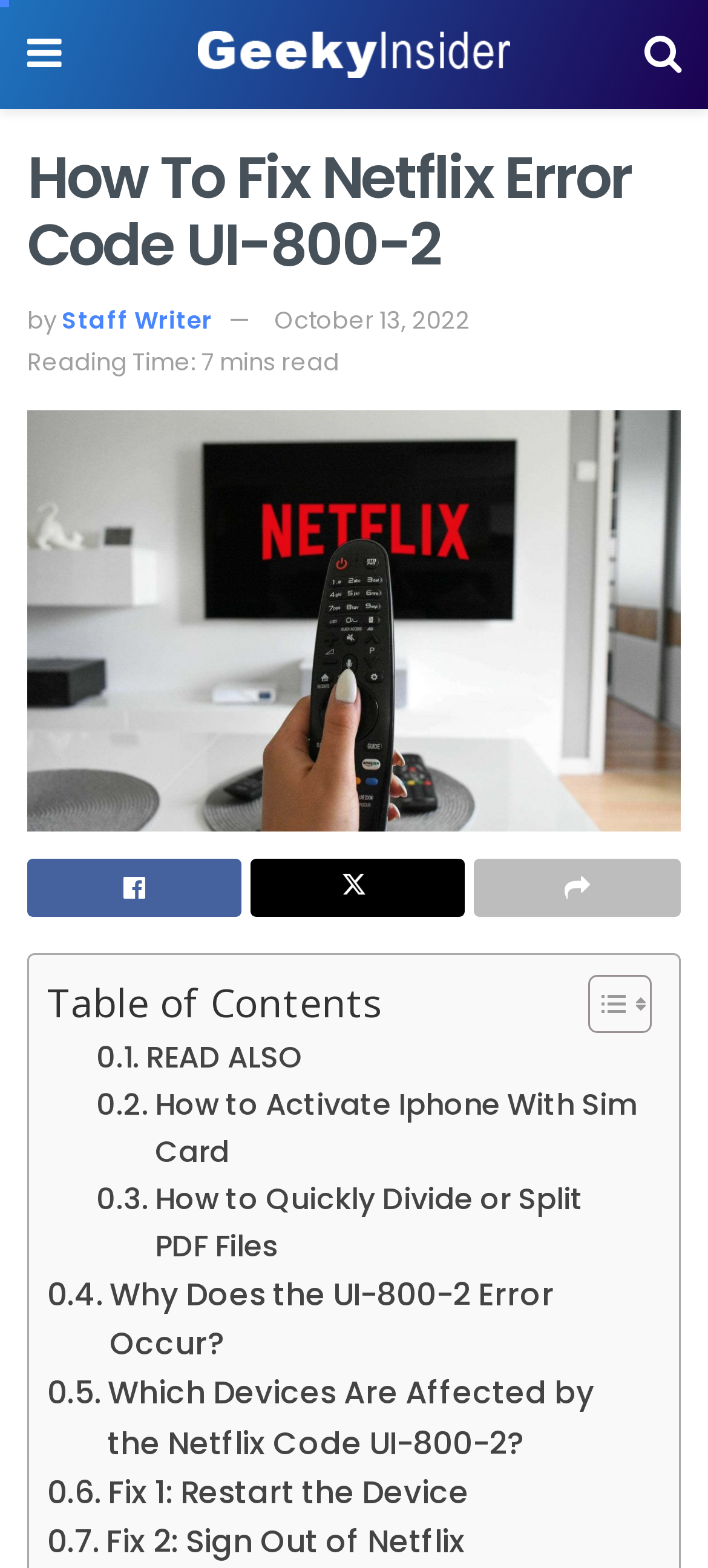Provide a one-word or one-phrase answer to the question:
What is the purpose of the 'Toggle Table of Content' button?

To show or hide the table of contents